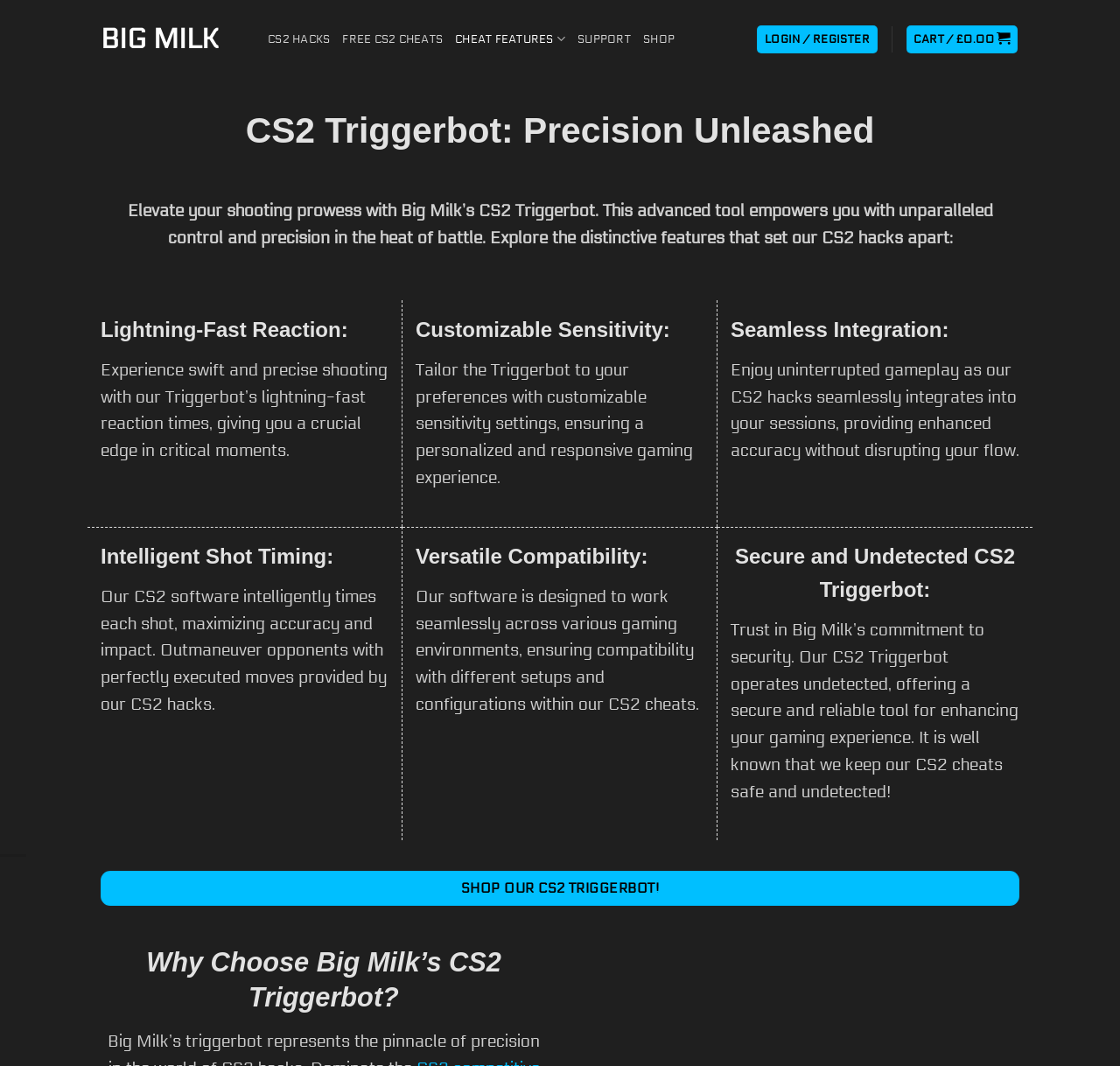Identify the bounding box coordinates for the element you need to click to achieve the following task: "Click on BIG MILK". The coordinates must be four float values ranging from 0 to 1, formatted as [left, top, right, bottom].

[0.09, 0.024, 0.216, 0.05]